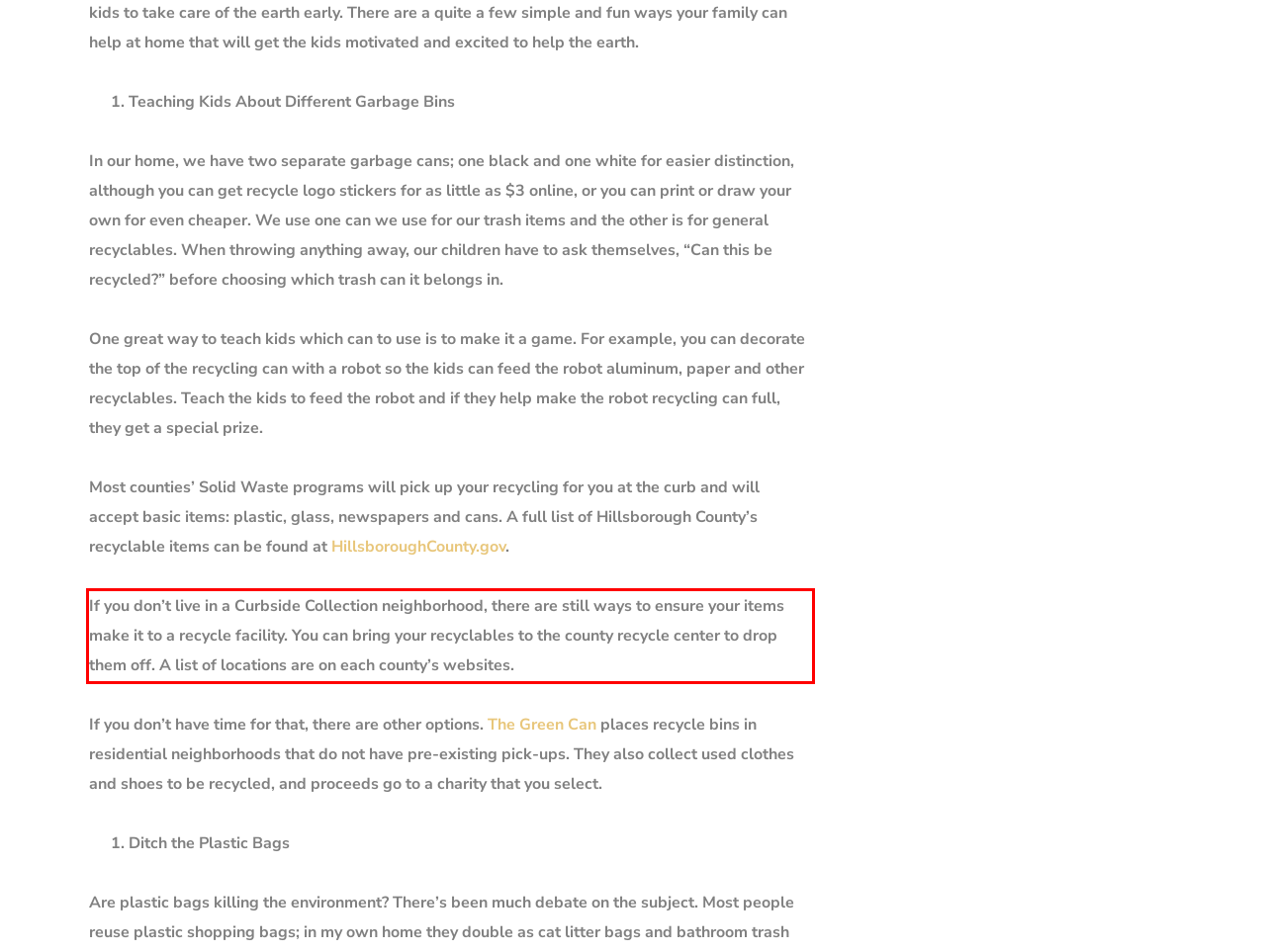Please use OCR to extract the text content from the red bounding box in the provided webpage screenshot.

If you don’t live in a Curbside Collection neighborhood, there are still ways to ensure your items make it to a recycle facility. You can bring your recyclables to the county recycle center to drop them off. A list of locations are on each county’s websites.